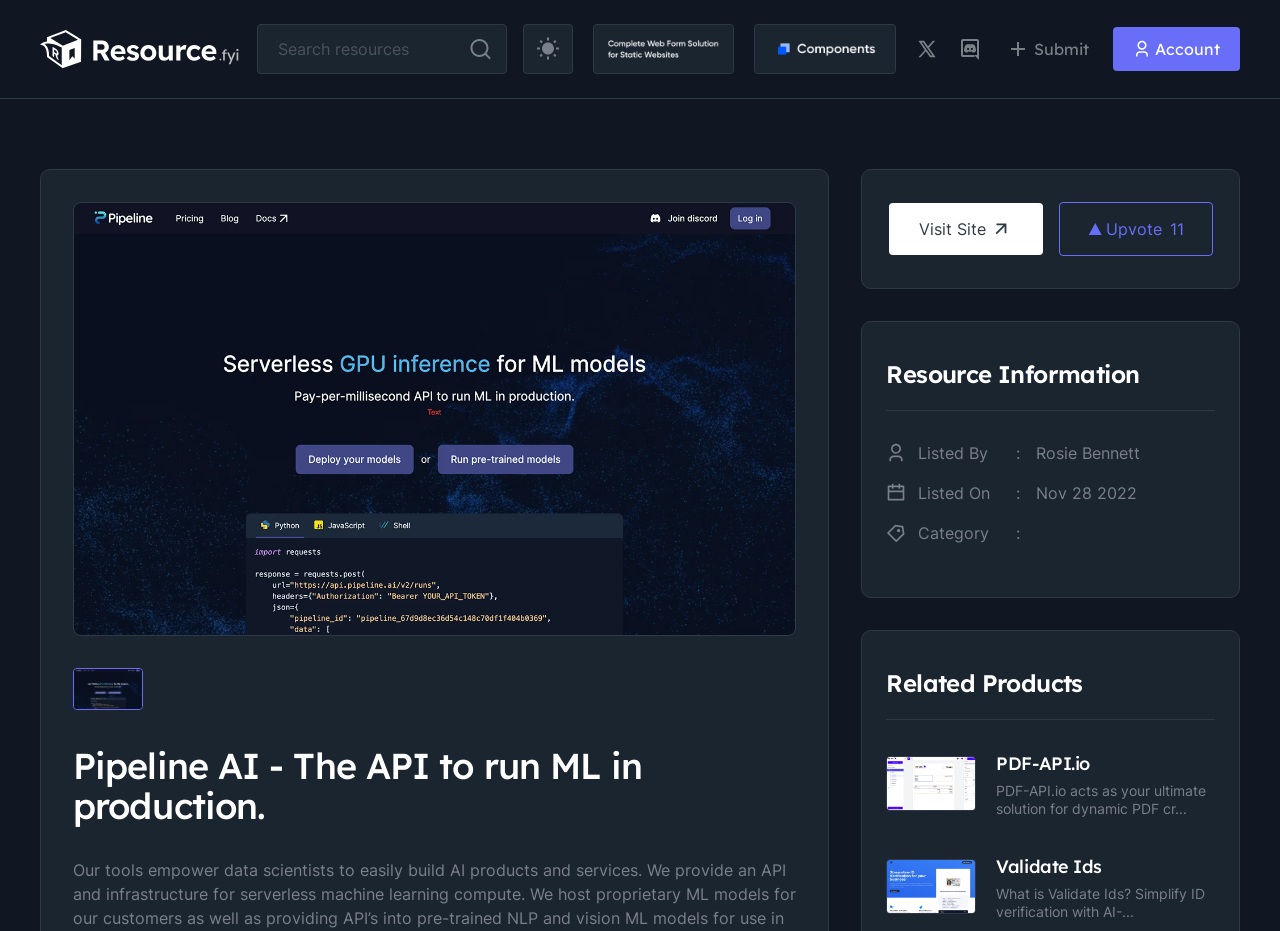Who listed the resource?
Based on the visual details in the image, please answer the question thoroughly.

I found the 'Listed By' information under the 'Resource Information' section, and it shows that the resource was listed by Rosie Bennett.